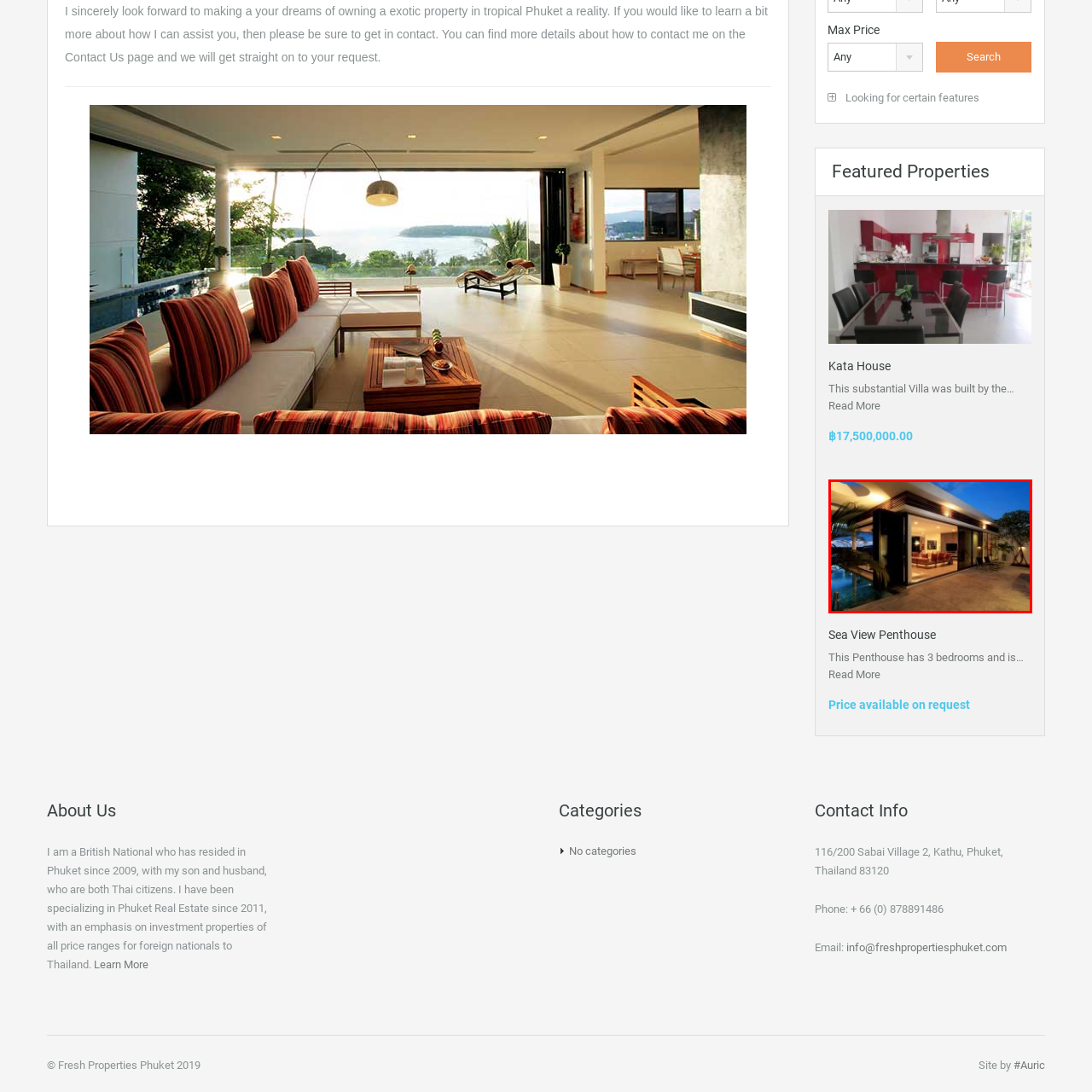Examine the portion of the image marked by the red rectangle, What type of trees are seen in the outdoor ambience? Answer concisely using a single word or phrase.

Palm trees